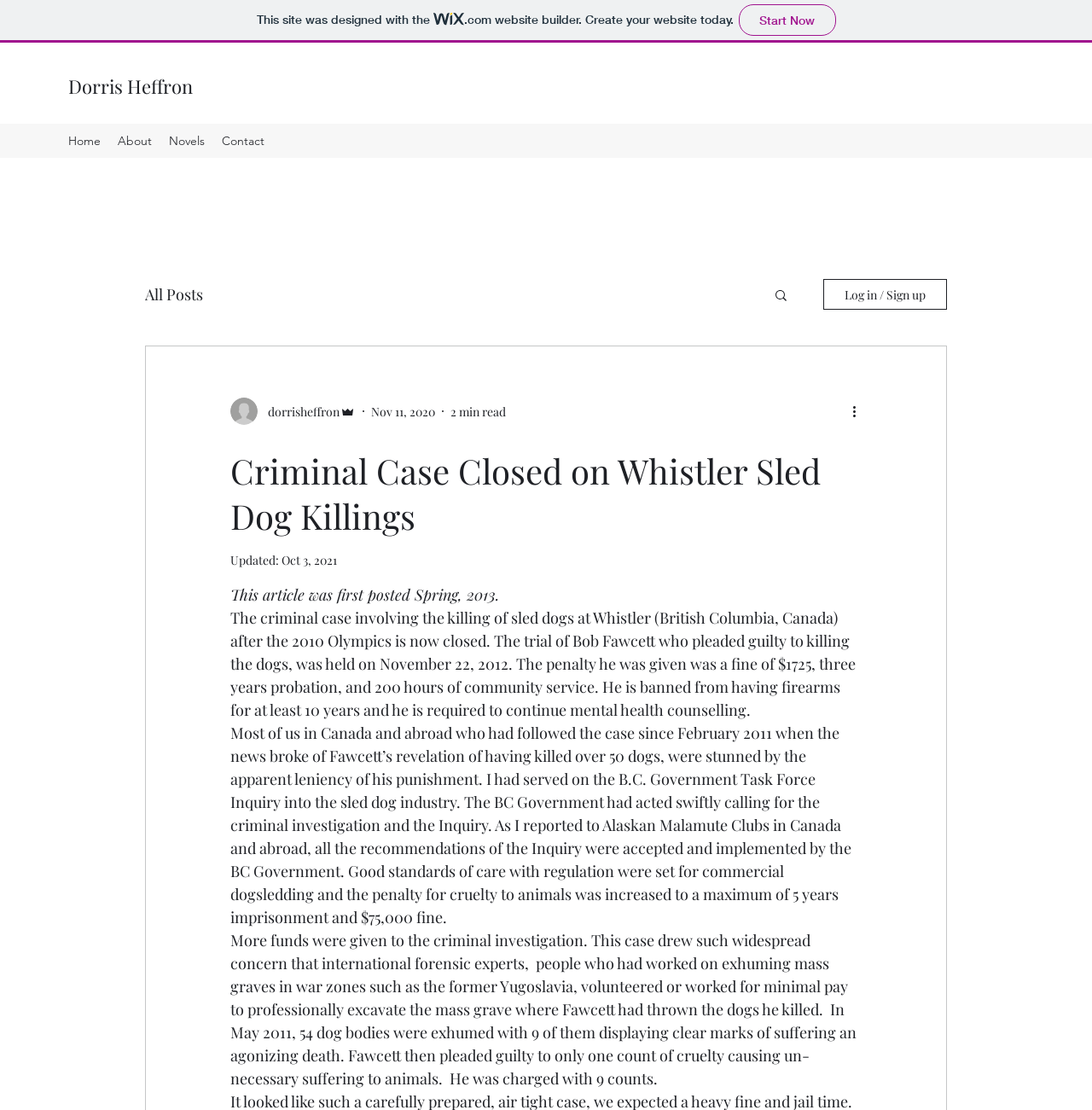Who is the author of the article?
Look at the screenshot and respond with one word or a short phrase.

Dorris Heffron